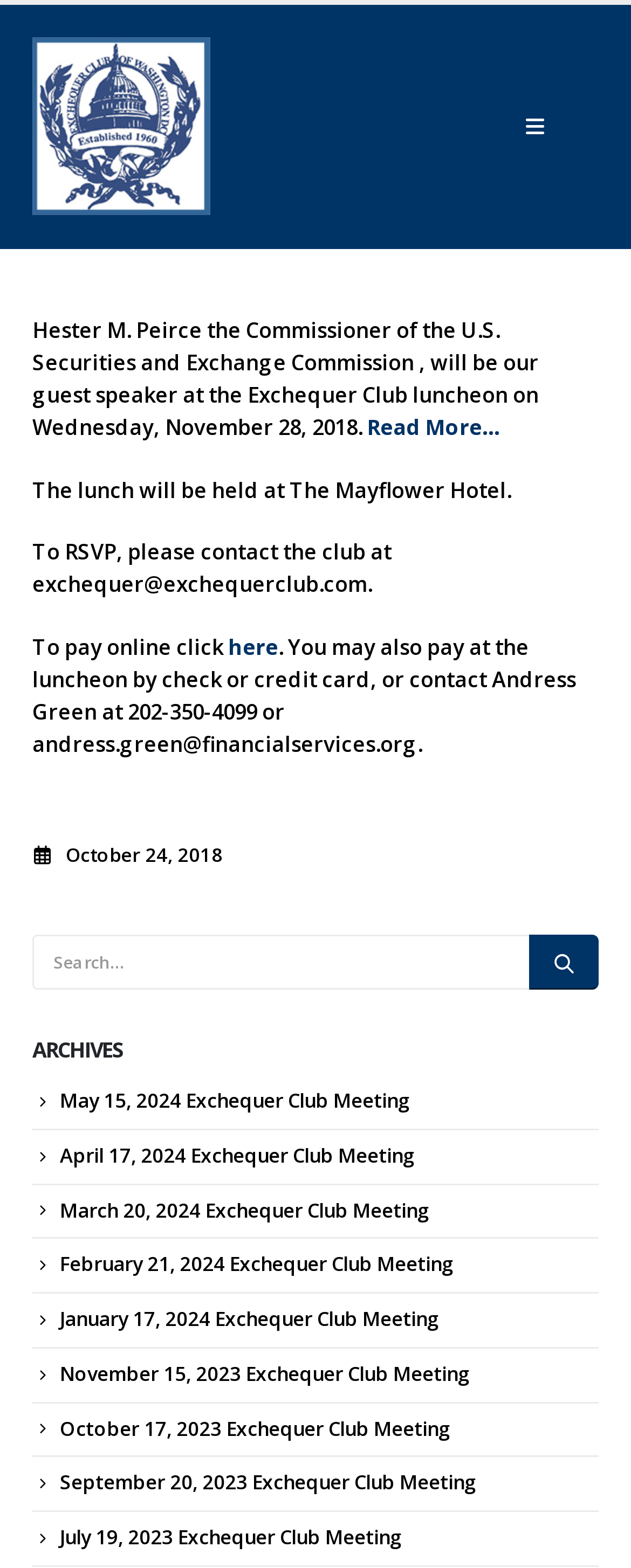Create an elaborate caption that covers all aspects of the webpage.

The webpage appears to be an event page for the Exchequer Club of Washington, D.C. At the top, there is a logo of the Exchequer Club, which is an image linked to the club's website. Next to the logo, there is a link to the mobile menu.

Below the logo, there is a main section that takes up most of the page. This section contains an article with details about an upcoming luncheon meeting on November 28, 2018. The article starts with a paragraph announcing that Hester M. Peirce, the Commissioner of the U.S. Securities and Exchange Commission, will be the guest speaker at the luncheon. There is a "Read More…" link below this paragraph.

The article continues with details about the luncheon, including the location, which is The Mayflower Hotel, and RSVP information. There are also instructions on how to pay online or by check or credit card at the luncheon.

To the right of the article, there is a section with a search box and a button with a magnifying glass icon. Below the search box, there is a heading "ARCHIVES" followed by a list of links to past Exchequer Club meetings, with dates ranging from May 15, 2024, to July 19, 2023.